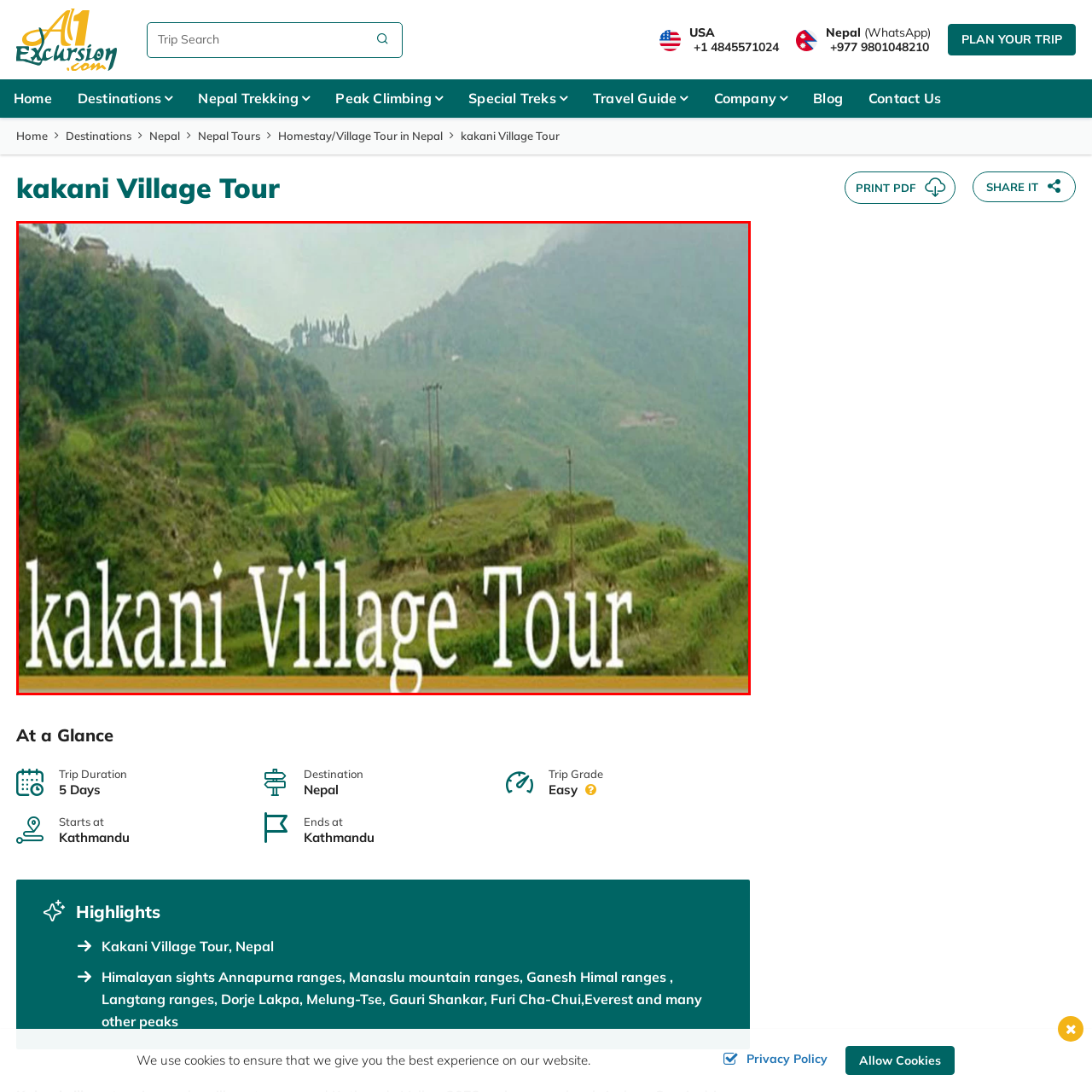Check the area bordered by the red box and provide a single word or phrase as the answer to the question: What is the atmosphere in the background of the image?

Tranquil